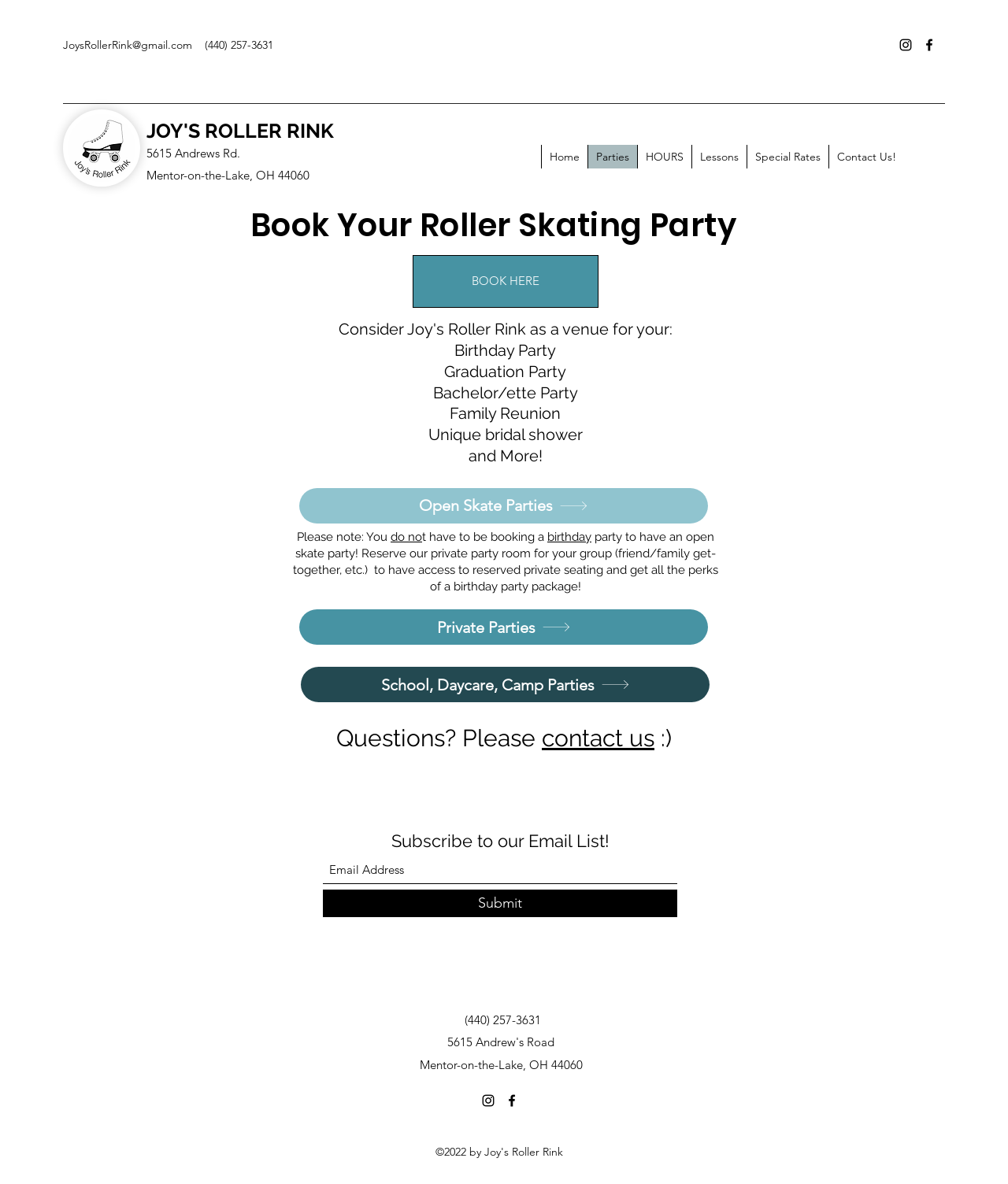How can I book a party at Joy's Roller Rink?
Make sure to answer the question with a detailed and comprehensive explanation.

I found the booking option by looking at the main content section of the webpage, where it says 'Book Your Roller Skating Party' and has a 'BOOK HERE' button. This button is likely the way to start the booking process.